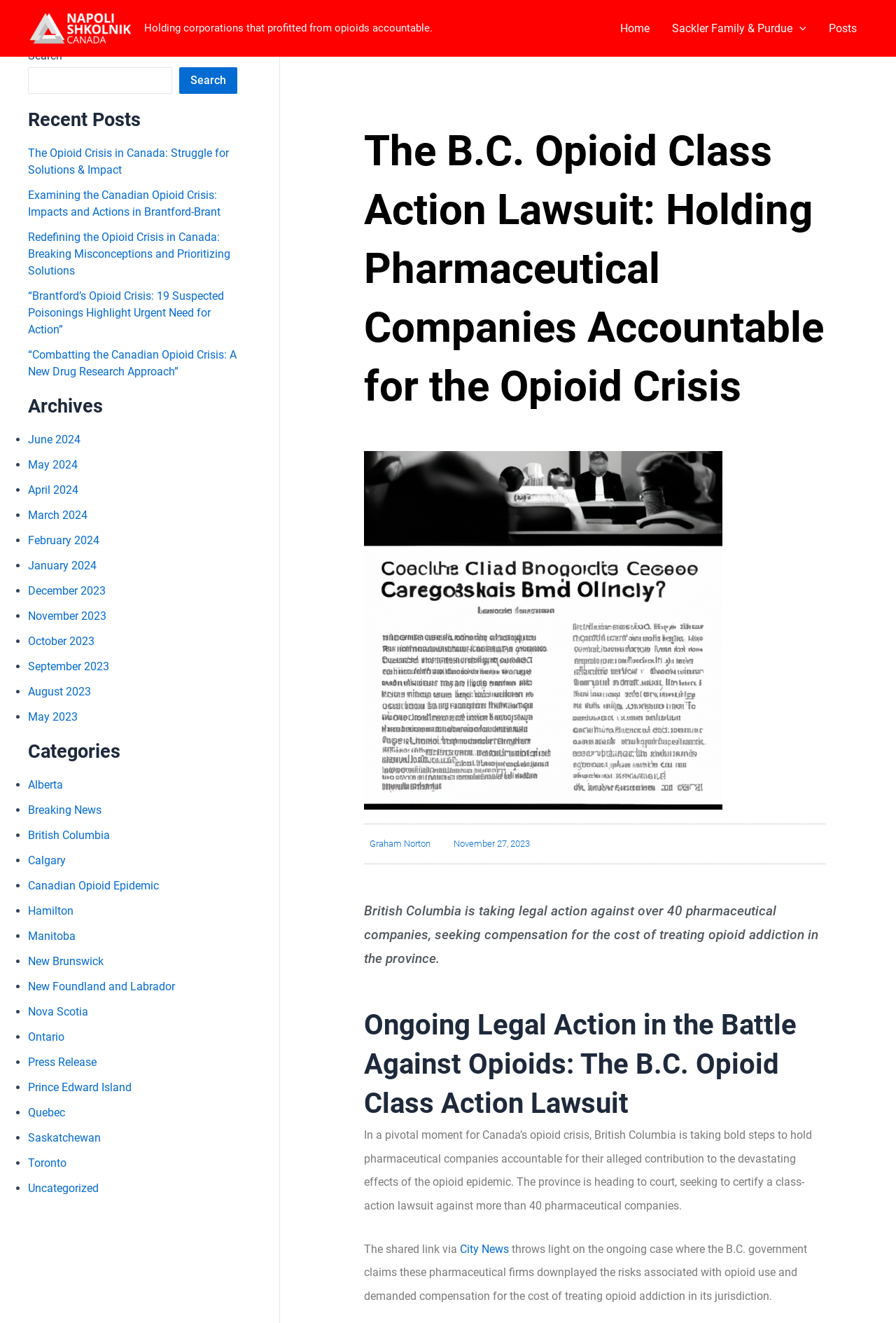Identify the bounding box coordinates of the section that should be clicked to achieve the task described: "Go to Home page".

[0.68, 0.0, 0.738, 0.043]